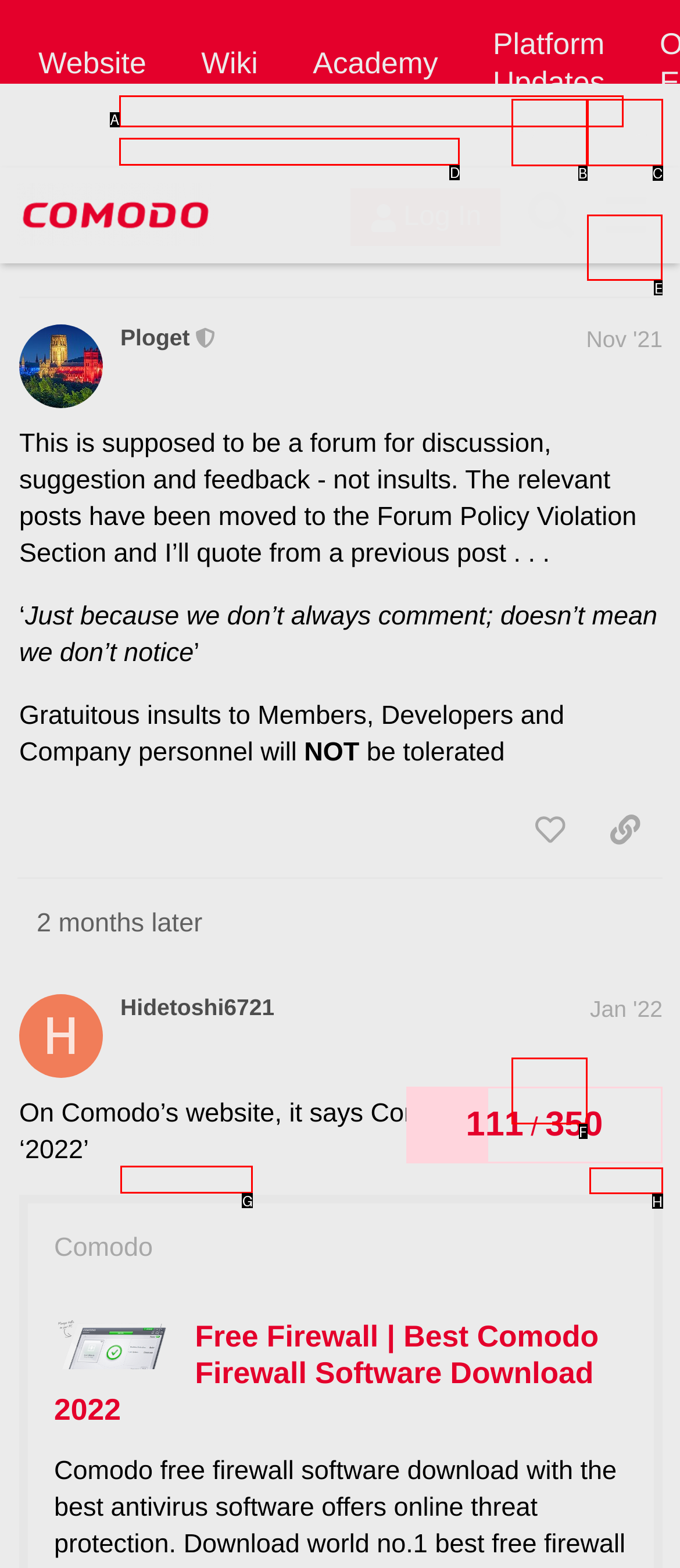Indicate the UI element to click to perform the task: Share a link to the post by Ploget. Reply with the letter corresponding to the chosen element.

E